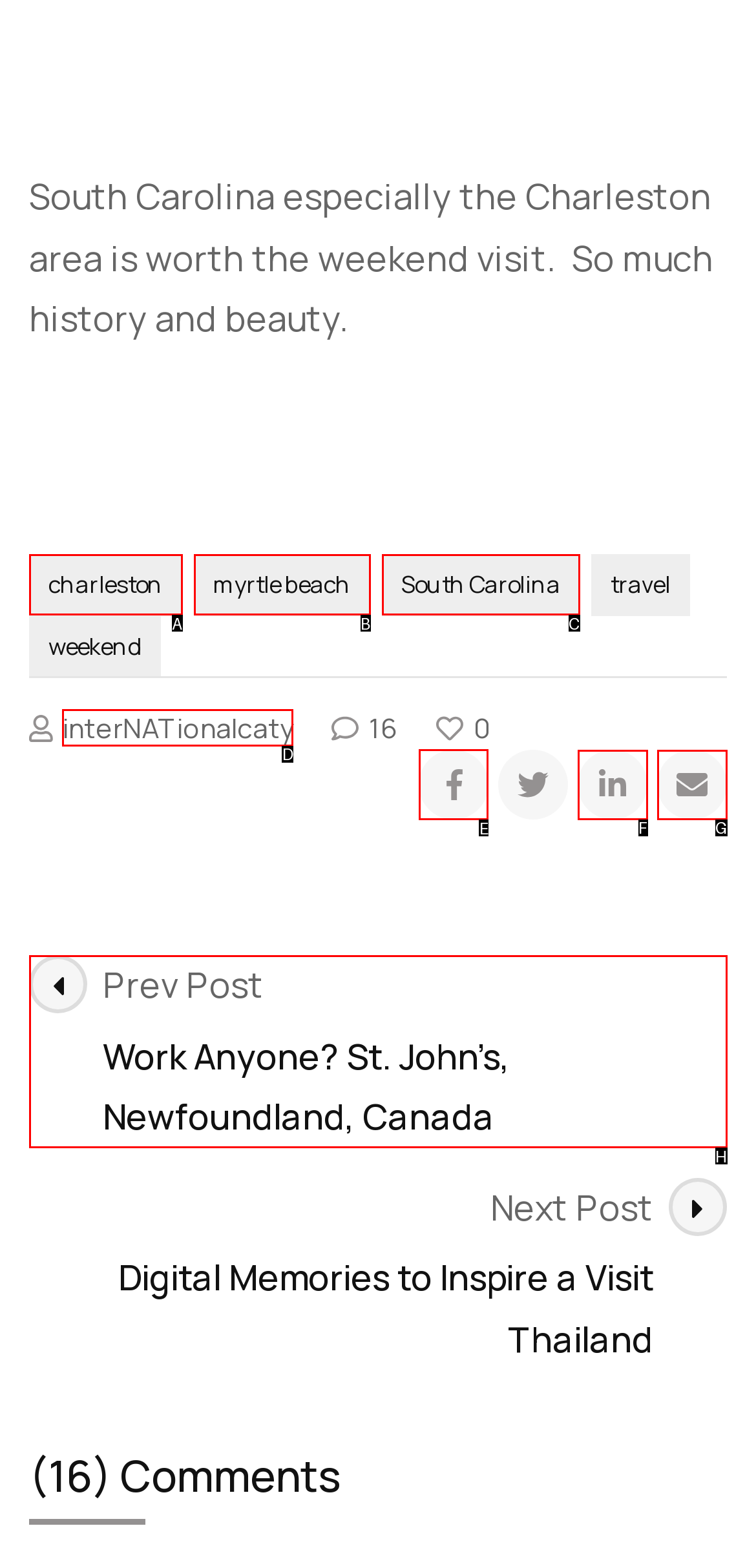Tell me which letter corresponds to the UI element that should be clicked to fulfill this instruction: share on facebook
Answer using the letter of the chosen option directly.

E